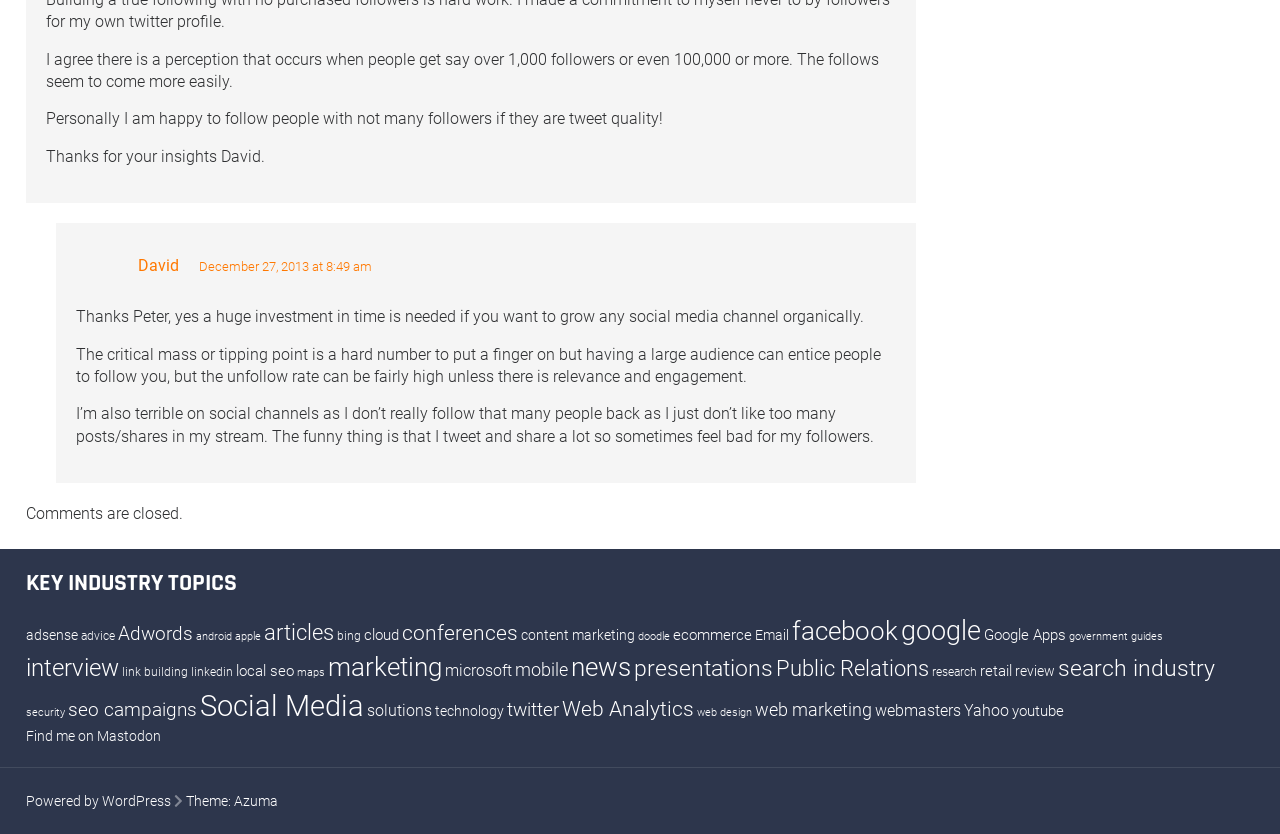Answer in one word or a short phrase: 
What is the theme of the website?

Azuma